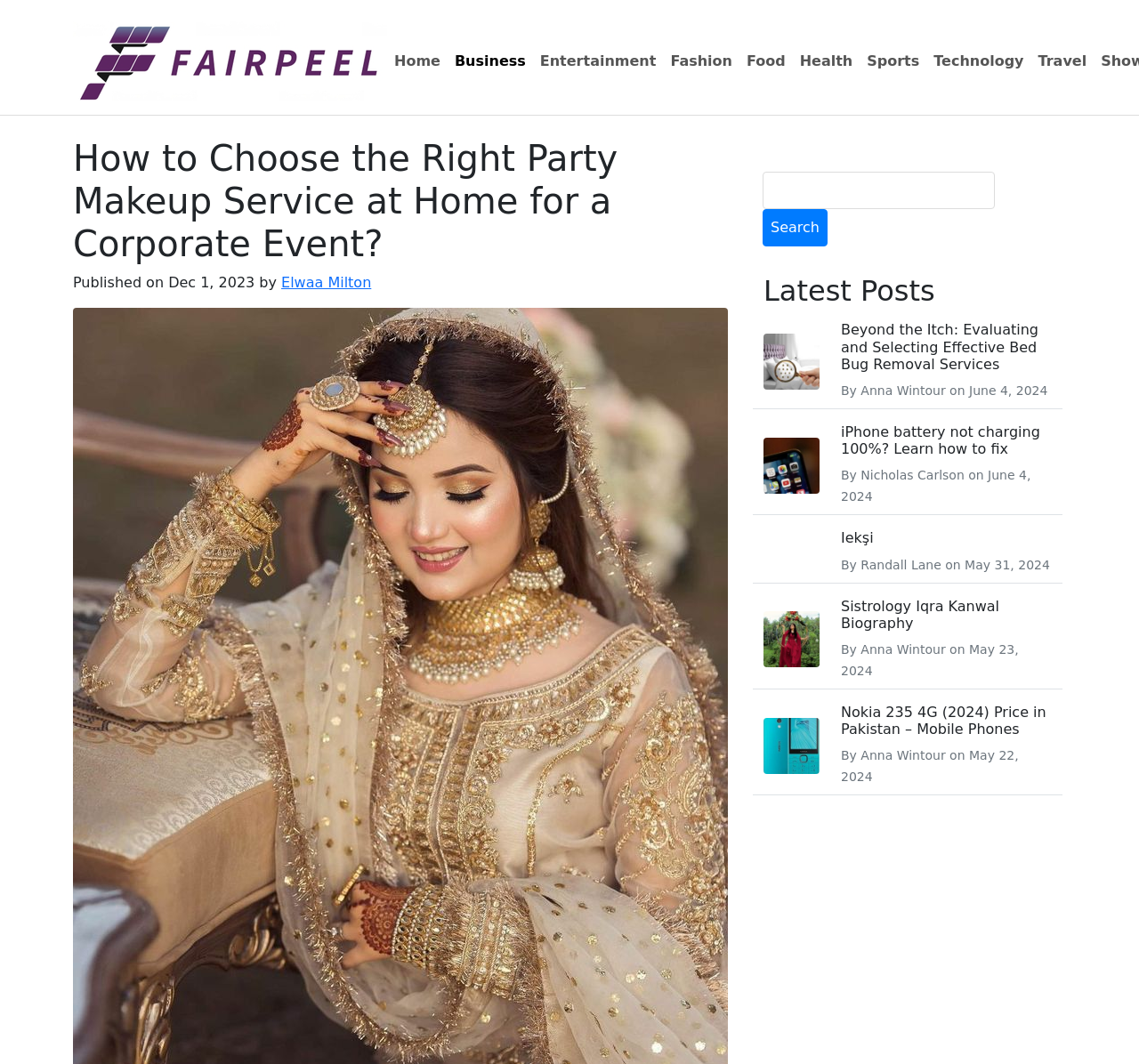Determine the bounding box coordinates for the element that should be clicked to follow this instruction: "Click on the author 'Elwaa Milton'". The coordinates should be given as four float numbers between 0 and 1, in the format [left, top, right, bottom].

[0.247, 0.258, 0.326, 0.273]